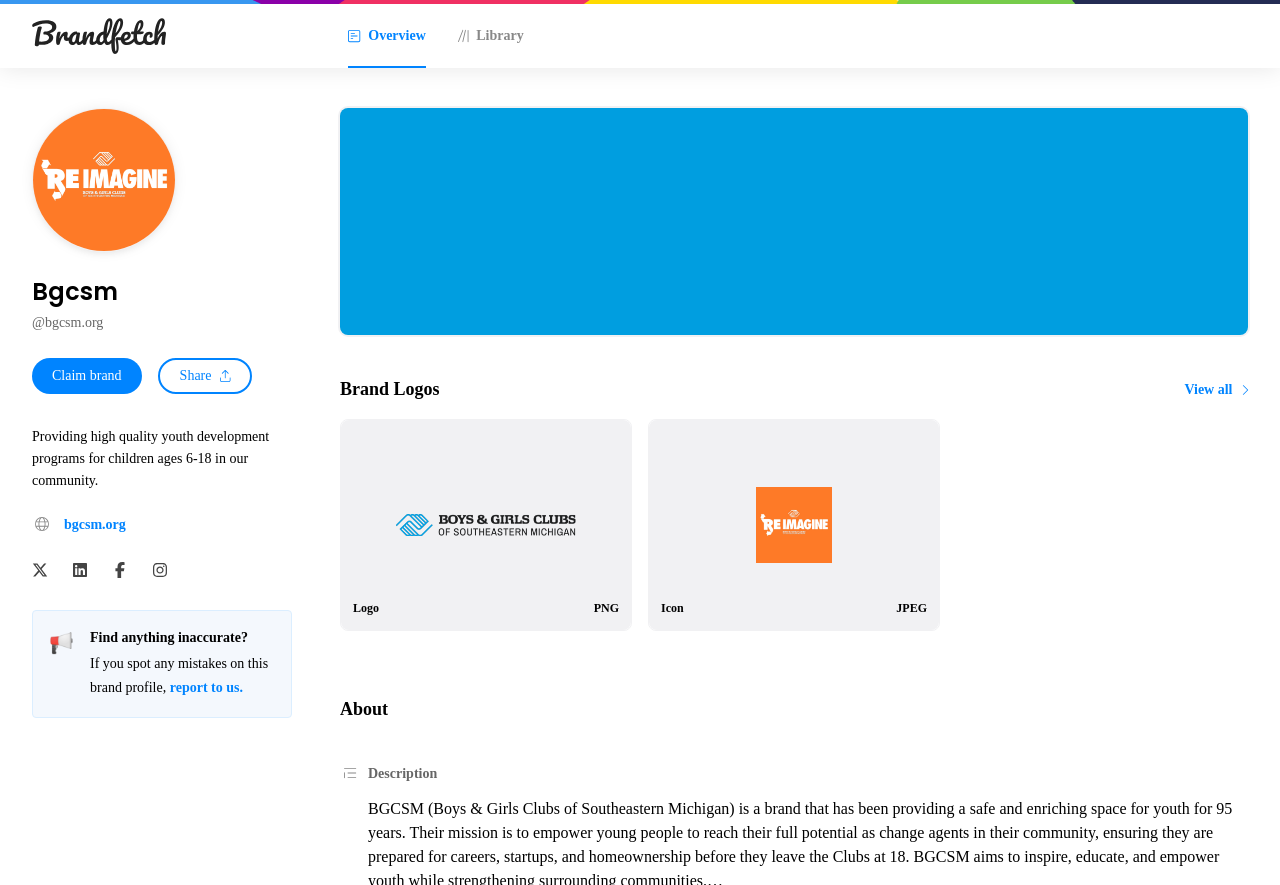Respond to the following question using a concise word or phrase: 
What is the website of the brand?

bgcsm.org